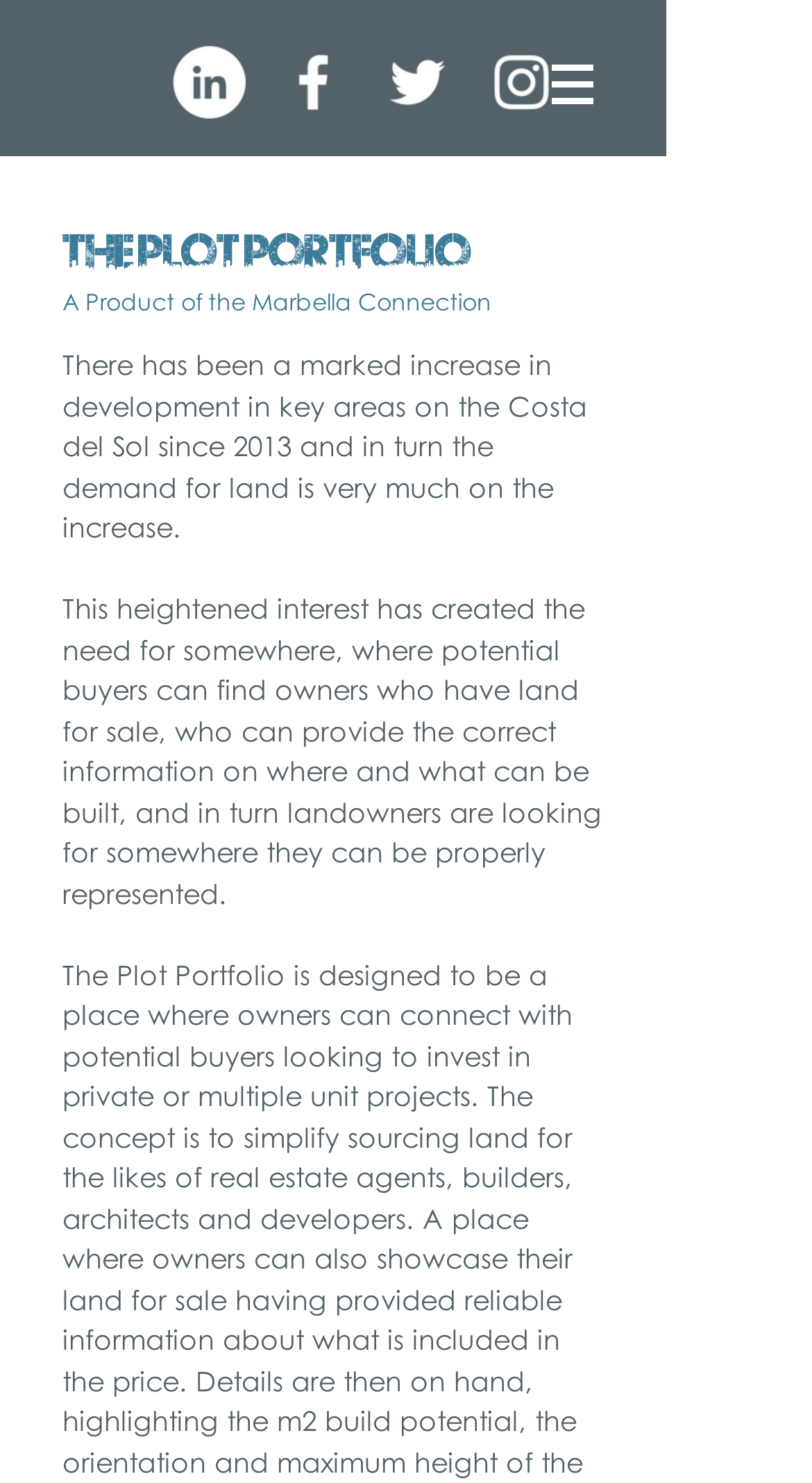Create a detailed summary of the webpage's content and design.

The webpage is a portfolio website, titled "The Plot Portfolio | jasonwildtmc". At the top, there is a navigation menu labeled "Site" with a button that has a popup menu, accompanied by a small image. 

Below the navigation menu, there is a social bar with four links to social media platforms: LinkedIn, Facebook, Twitter, and Instagram, each represented by an icon. 

The main content of the webpage is divided into three sections. The first section is a heading that reads "The Plot Portfolio", followed by a subheading "A Product of the Marbella Connection". 

The second section is a paragraph of text that discusses the increase in development on the Costa del Sol since 2013 and the resulting demand for land. 

The third section is another paragraph of text that explains the need for a platform where potential buyers can find landowners who have land for sale, and where landowners can be properly represented.